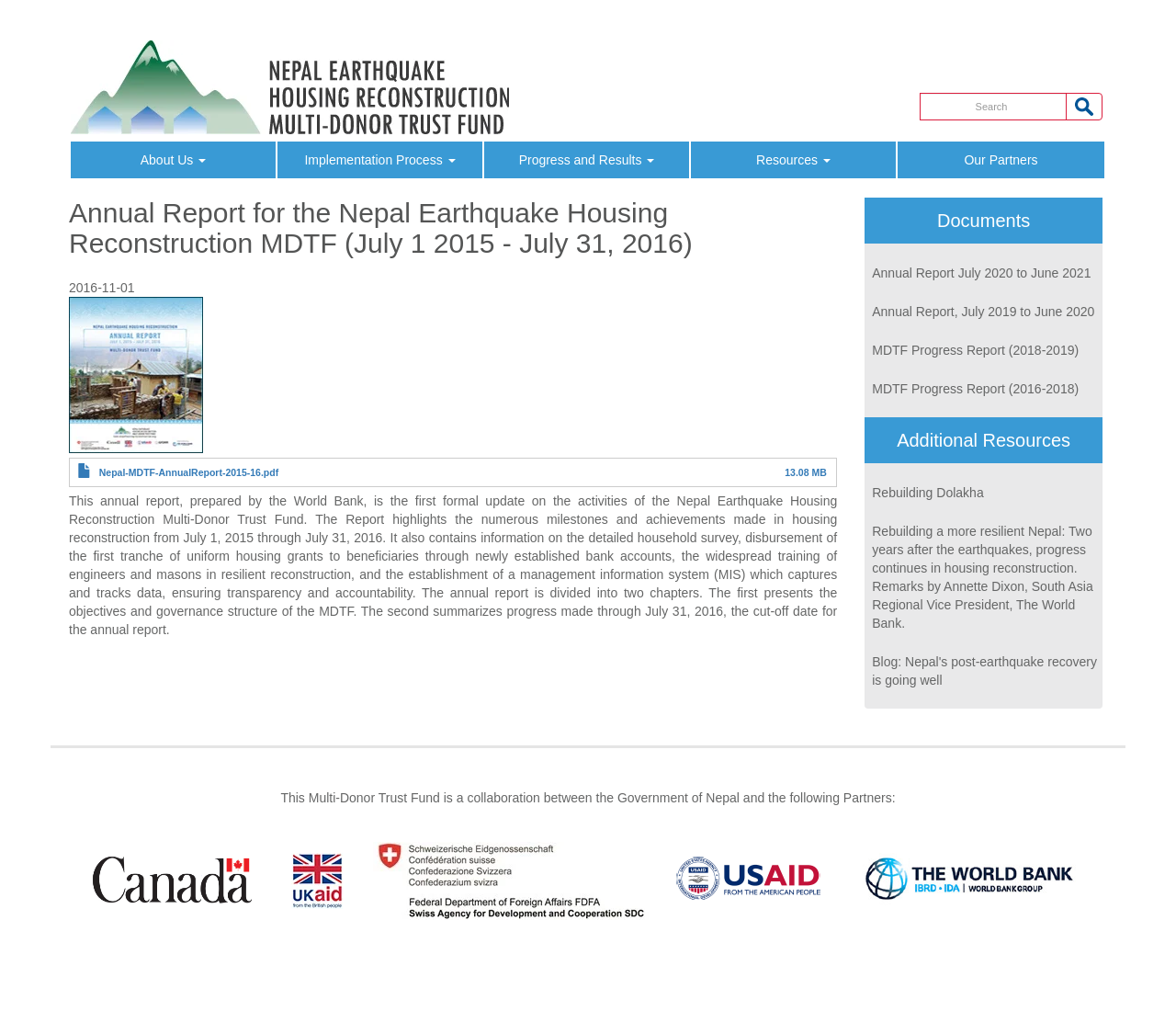Highlight the bounding box coordinates of the region I should click on to meet the following instruction: "Search for something".

[0.782, 0.092, 0.907, 0.119]